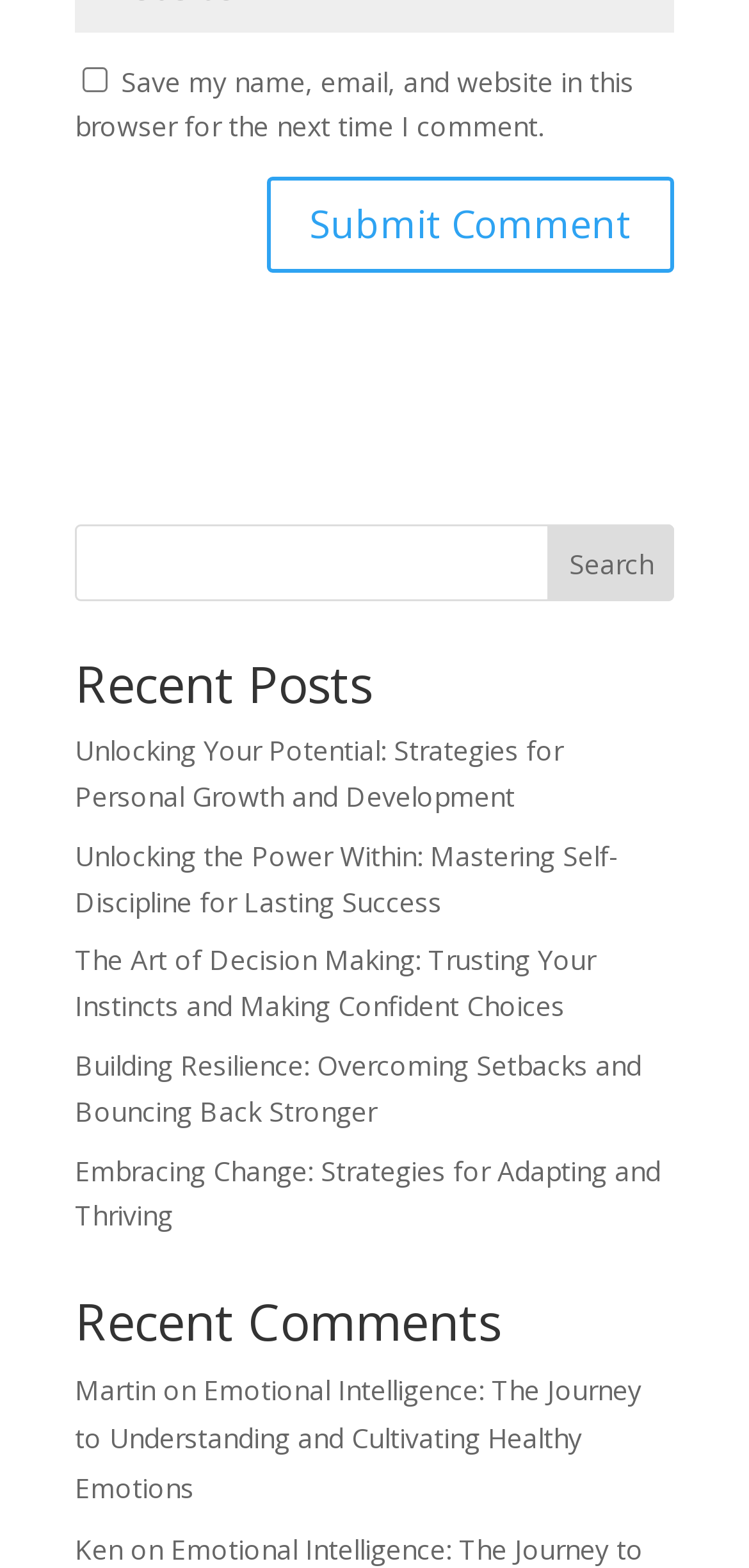Given the element description, predict the bounding box coordinates in the format (top-left x, top-left y, bottom-right x, bottom-right y). Make sure all values are between 0 and 1. Here is the element description: BIG-IQ Centralized Management: Access

None